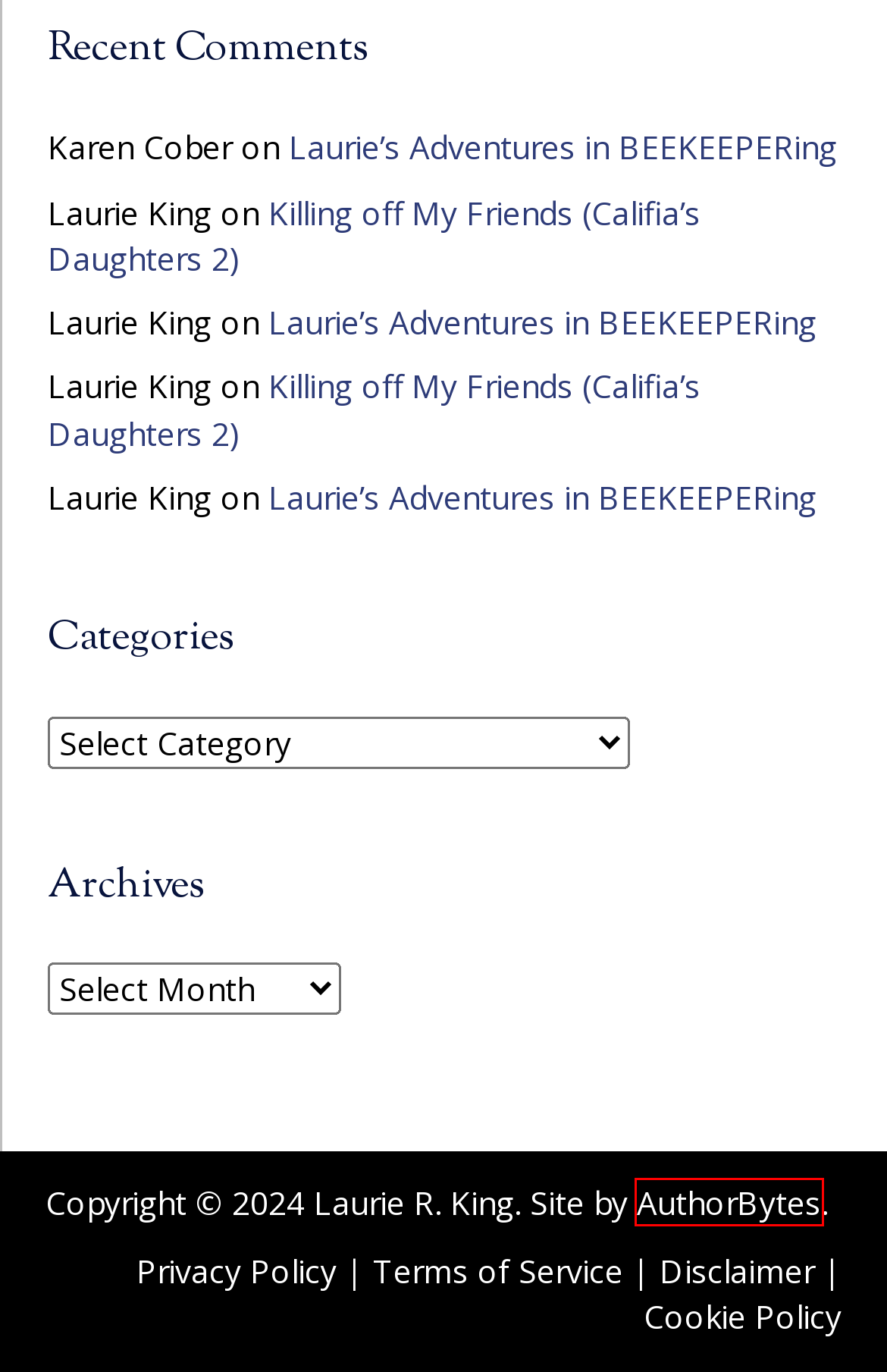Observe the screenshot of a webpage with a red bounding box highlighting an element. Choose the webpage description that accurately reflects the new page after the element within the bounding box is clicked. Here are the candidates:
A. Killing off My Friends (Califia's Daughters 2) Laurie R. King
B. Privacy Policy Laurie R. King
C. Barnes & Noble special price Laurie R. King
D. Boost your Author Website with AuthorBytes
E. Disclaimer Laurie R. King
F. Terms of Service Laurie R. King
G. Cookie Policy Laurie R. King
H. Castle Shade Readalong—a Facebook Discussion Laurie R. King

D